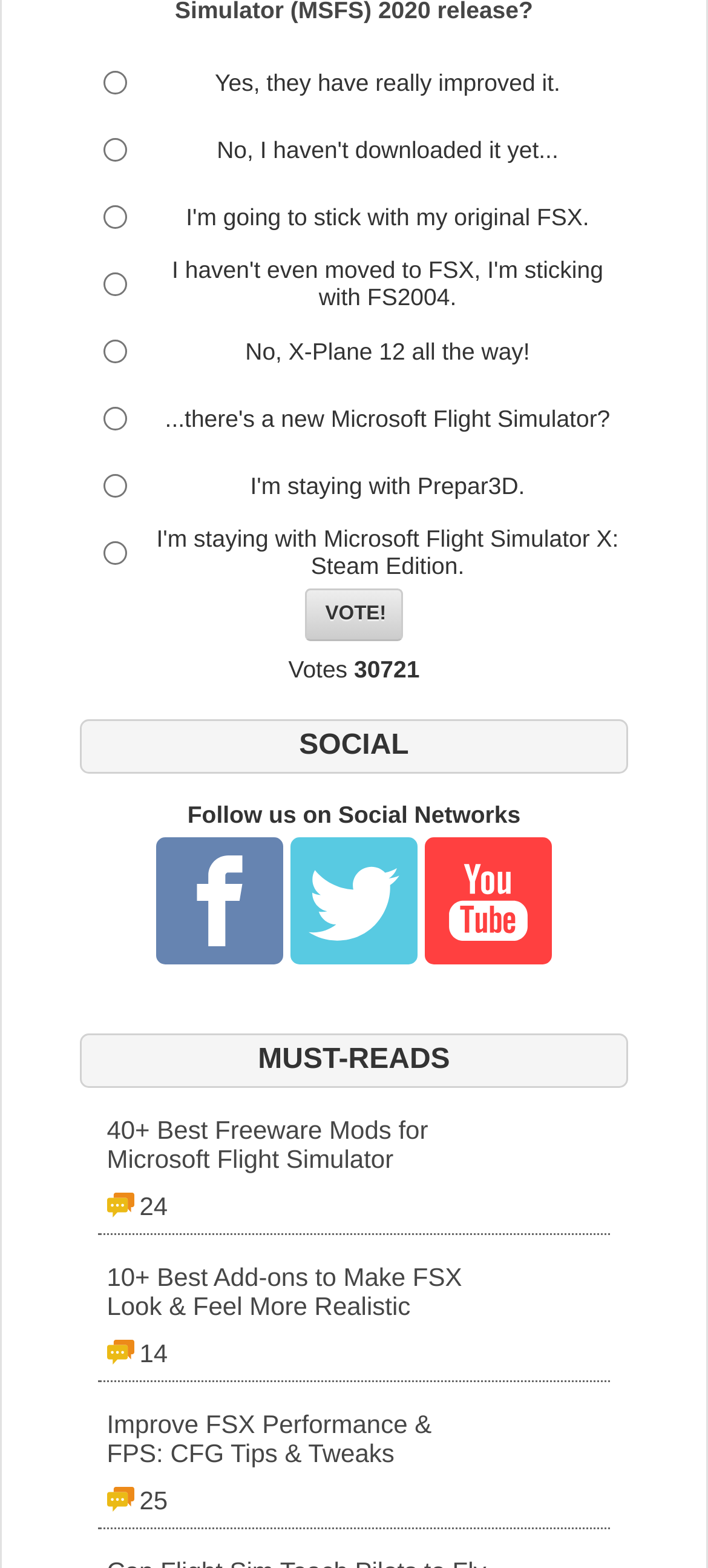Highlight the bounding box coordinates of the region I should click on to meet the following instruction: "Read '40+ Best Freeware Mods for Microsoft Flight Simulator 24'".

[0.151, 0.711, 0.849, 0.78]